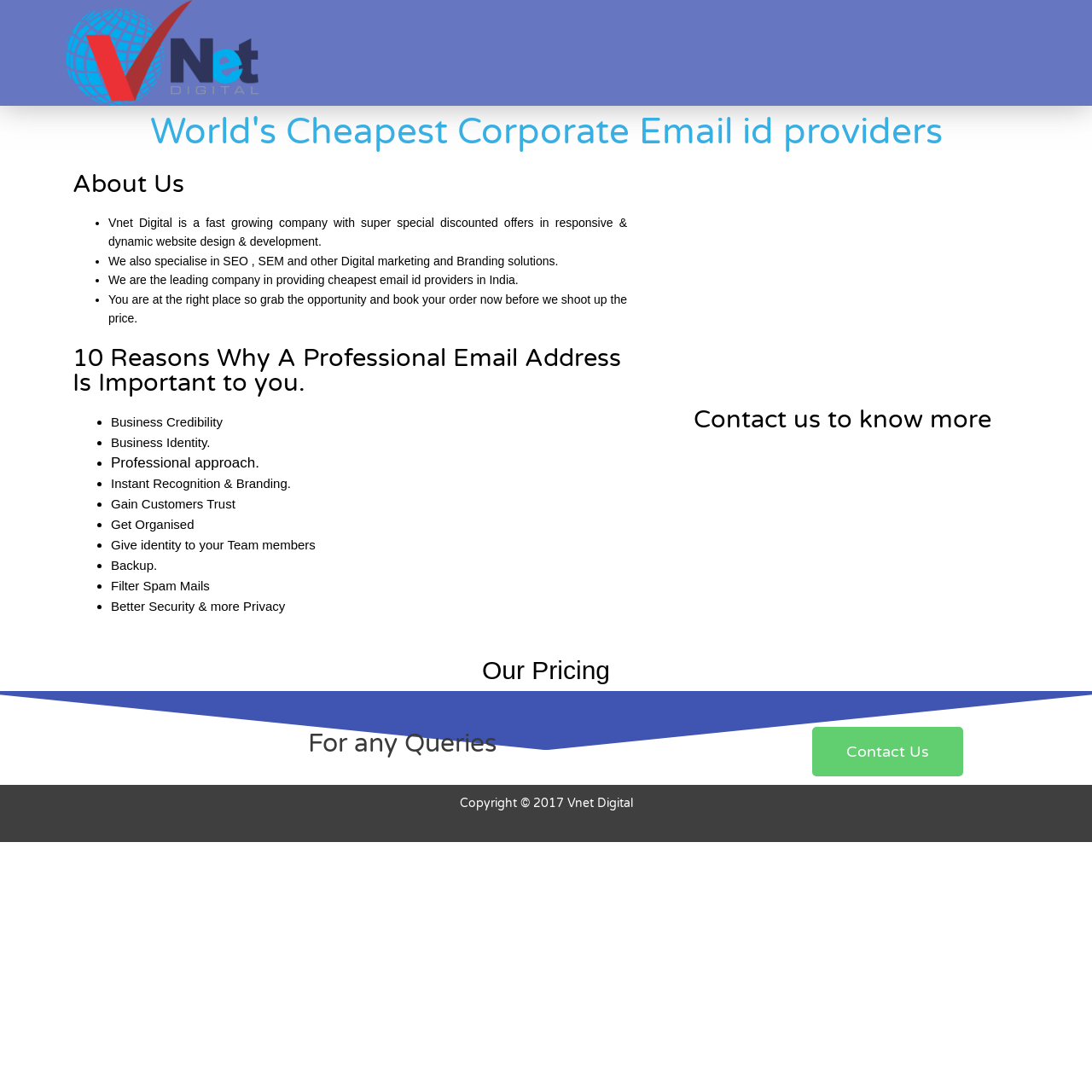Why is a professional email address important?
Provide a concise answer using a single word or phrase based on the image.

For business credibility